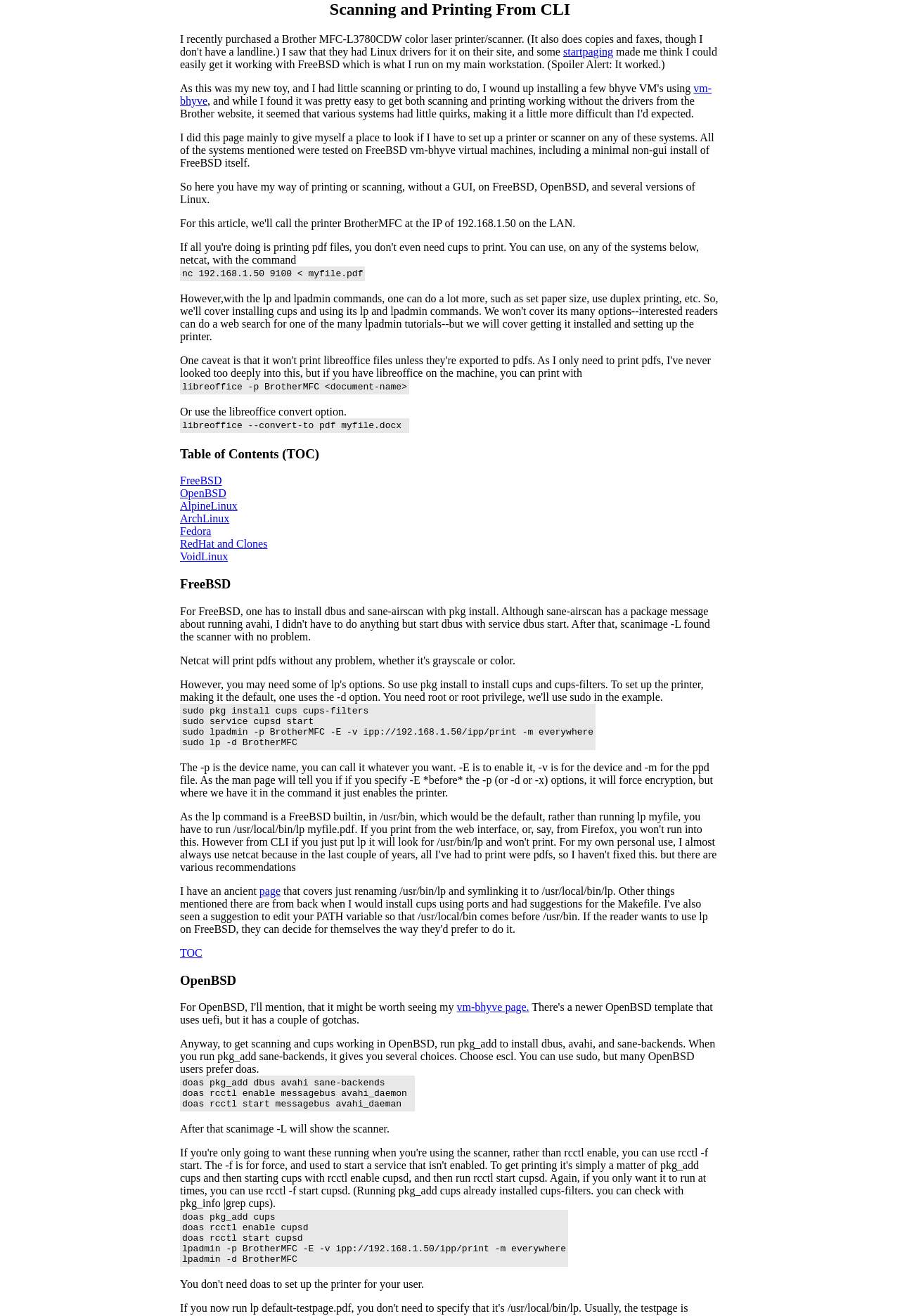Determine the bounding box for the UI element described here: "Wix.com".

None